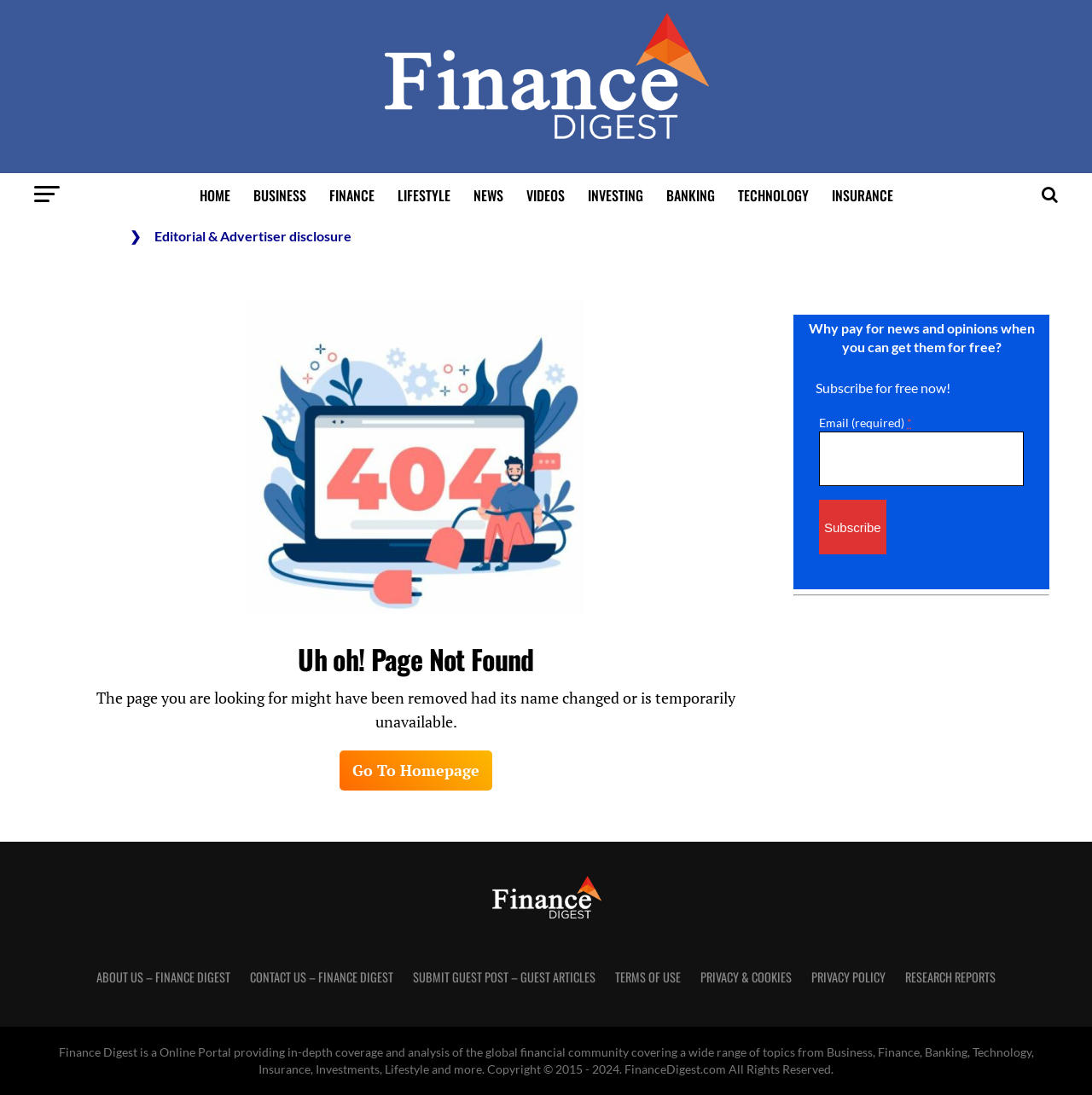From the image, can you give a detailed response to the question below:
What is the message on the page?

The message on the page is 'Uh oh! Page Not Found' which indicates that the page the user is looking for is not available, and provides a link to go to the homepage.